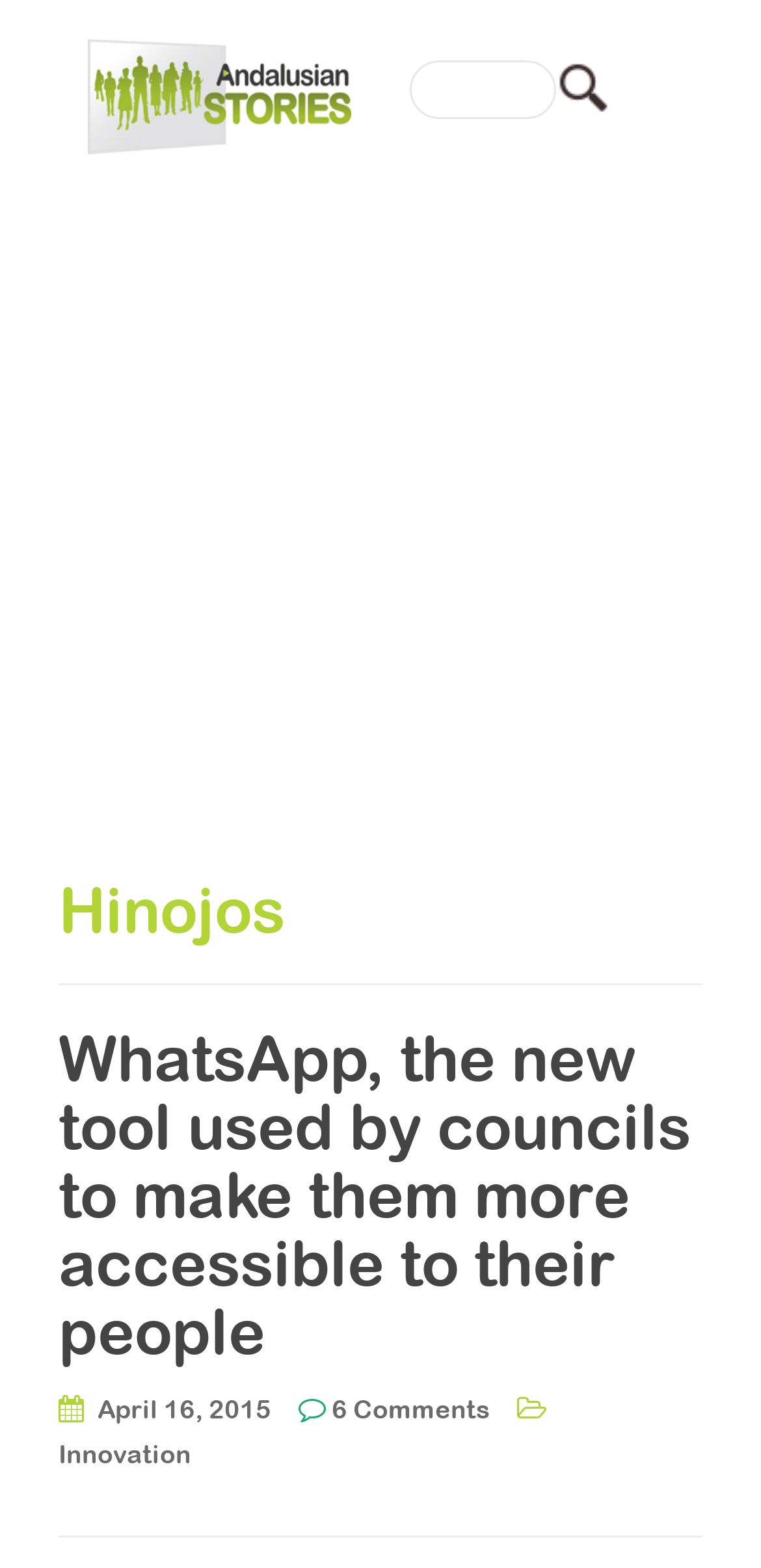Based on the element description: "alt=""", identify the UI element and provide its bounding box coordinates. Use four float numbers between 0 and 1, [left, top, right, bottom].

[0.731, 0.039, 0.808, 0.076]